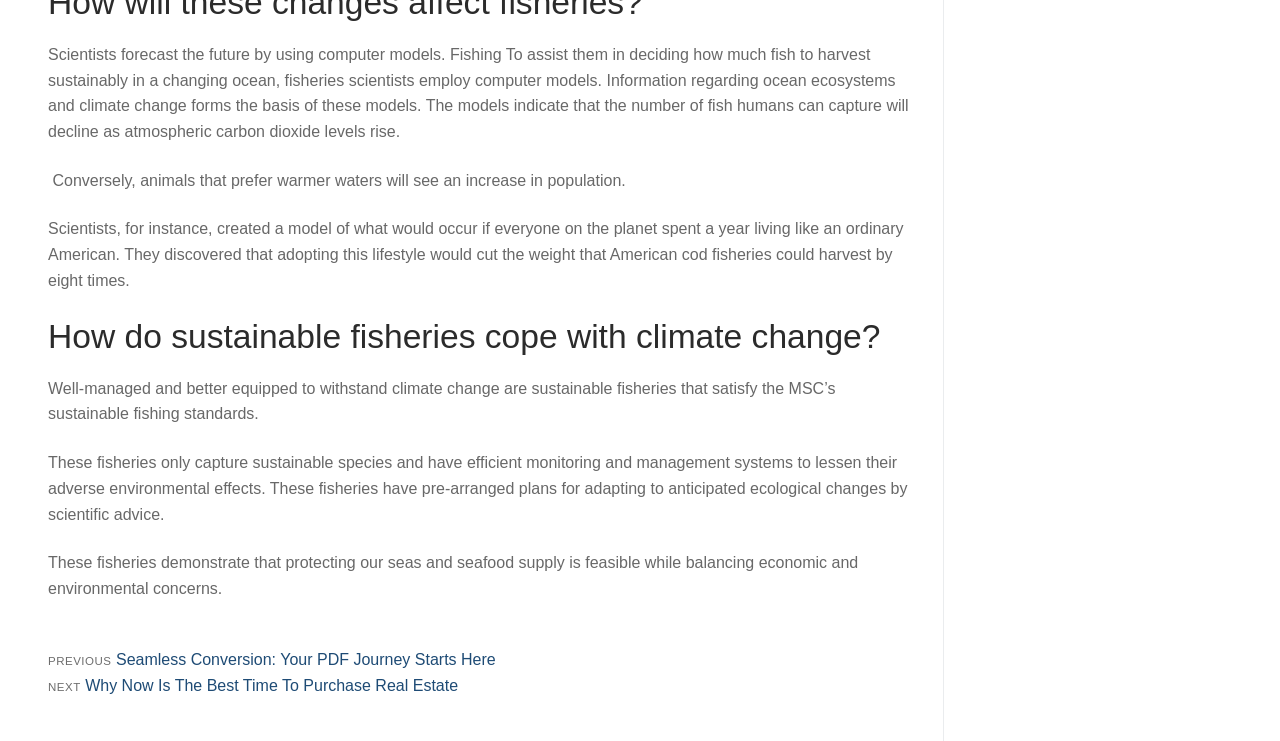What is the purpose of sustainable fisheries?
Use the image to answer the question with a single word or phrase.

protecting seas and seafood supply